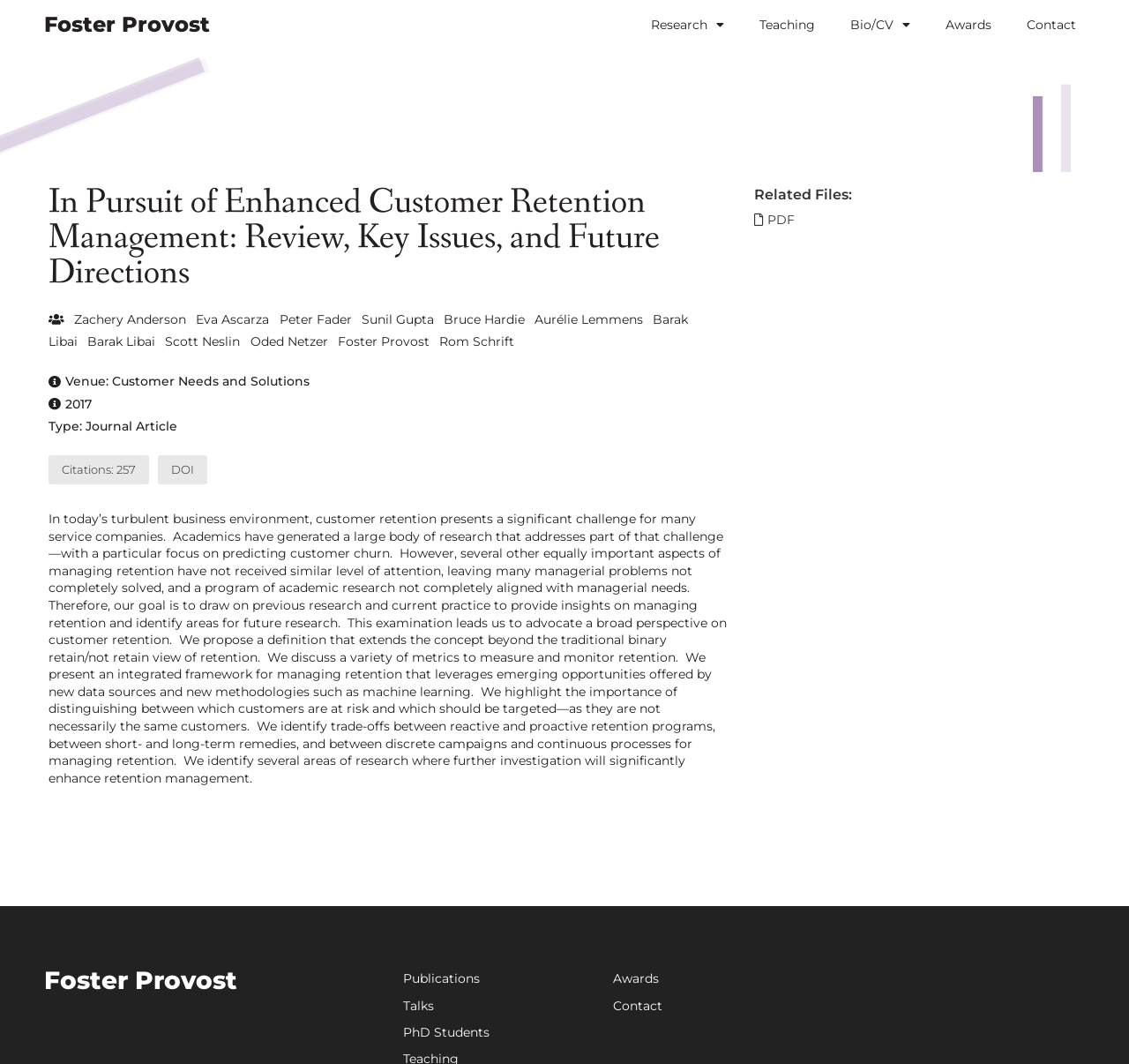How many citations does the article have?
Look at the screenshot and respond with one word or a short phrase.

257